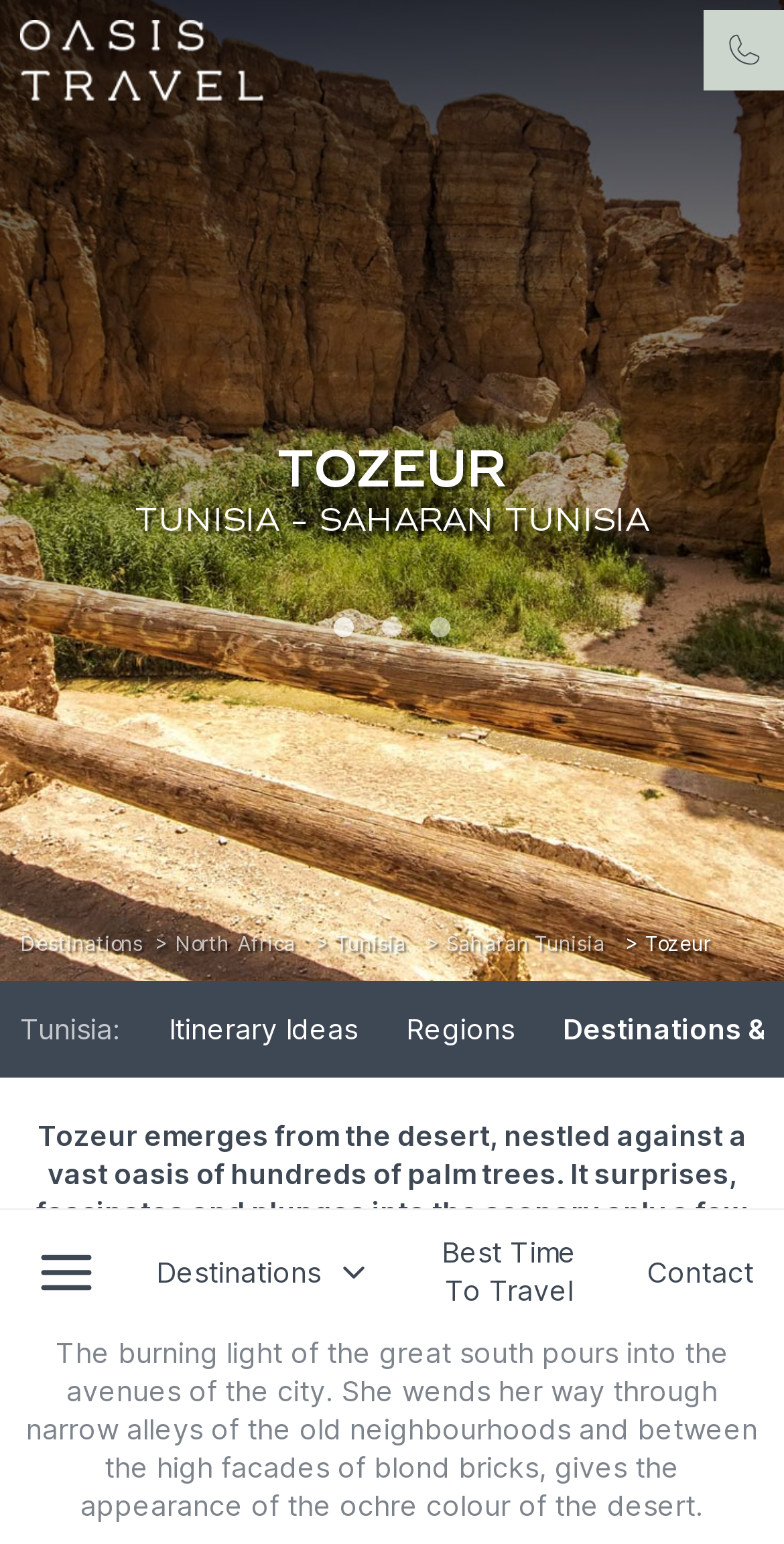Identify the bounding box coordinates necessary to click and complete the given instruction: "Visit Facebook page".

None